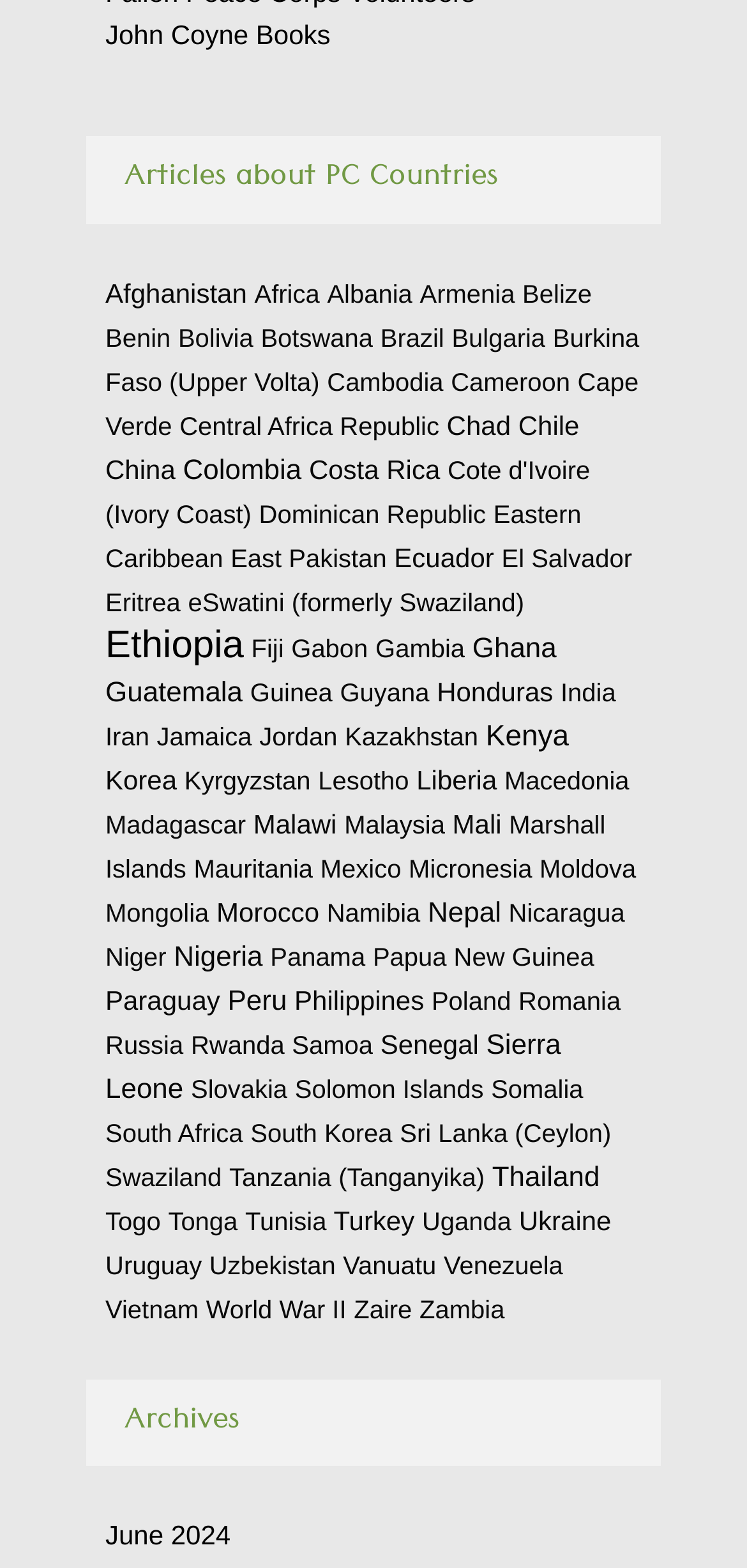What is the title of the webpage?
Based on the content of the image, thoroughly explain and answer the question.

The title of the webpage is 'John Coyne Books' which is indicated by the link element with the text 'John Coyne Books' at the top of the webpage.